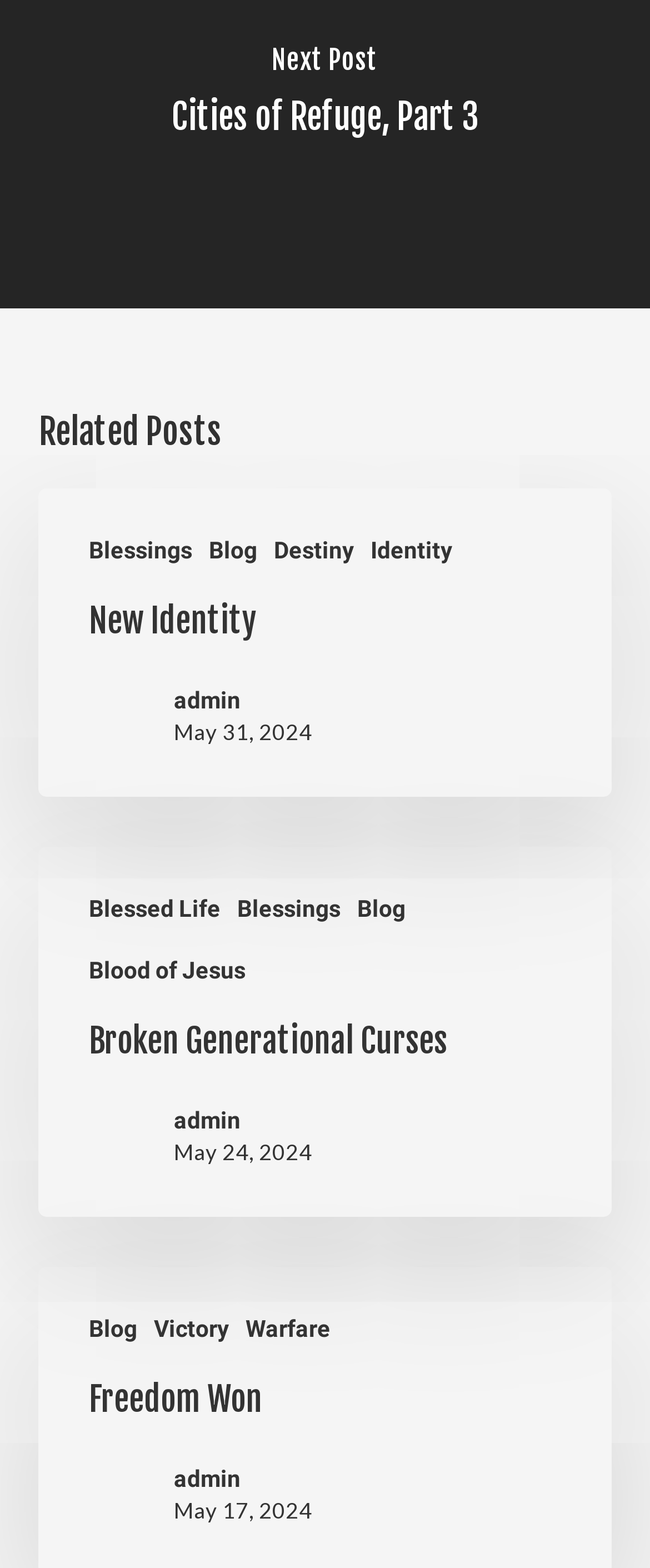Answer the question with a brief word or phrase:
What is the title of the first post?

Next Post Cities of Refuge, Part 3